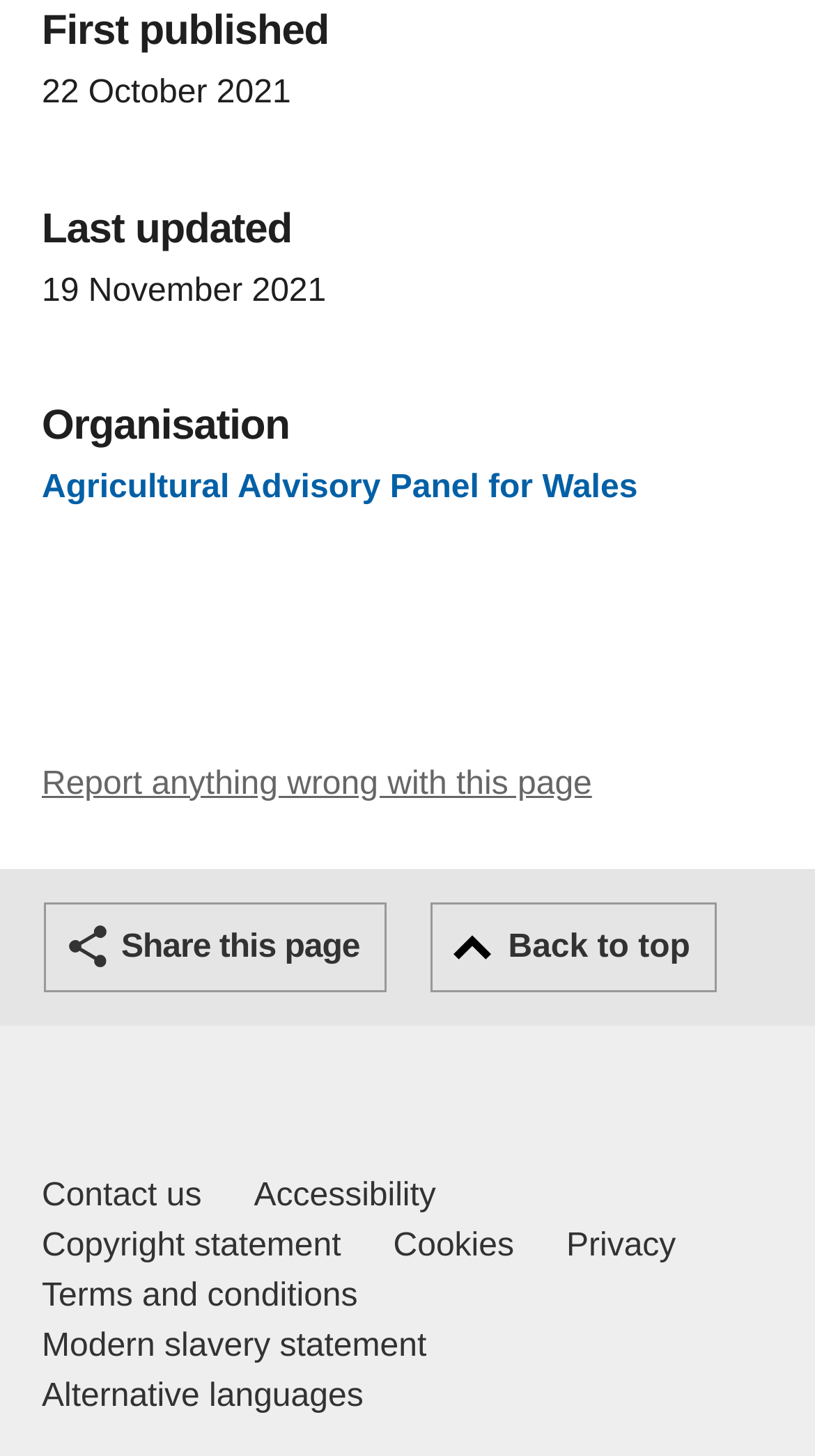Provide a short answer using a single word or phrase for the following question: 
How many links are available in the footer section?

7